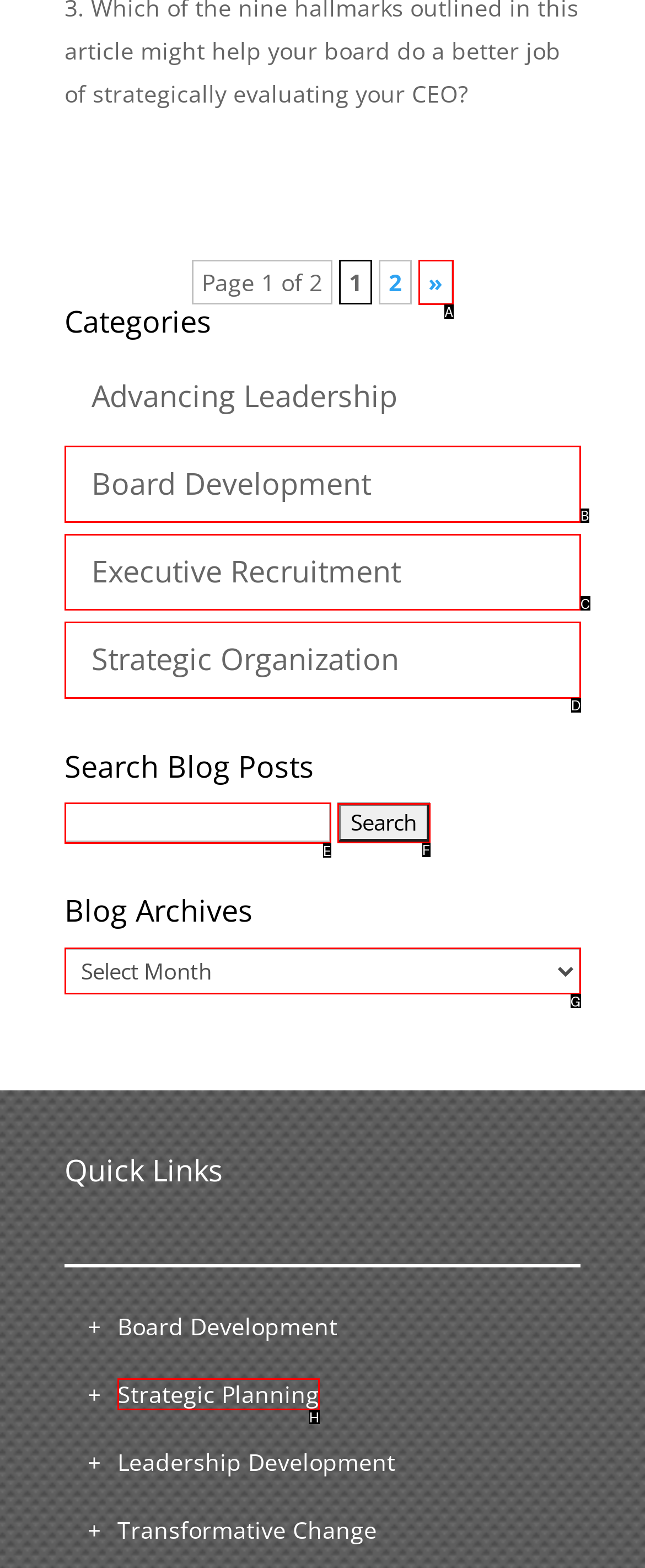Select the HTML element that needs to be clicked to carry out the task: search for blog posts
Provide the letter of the correct option.

E